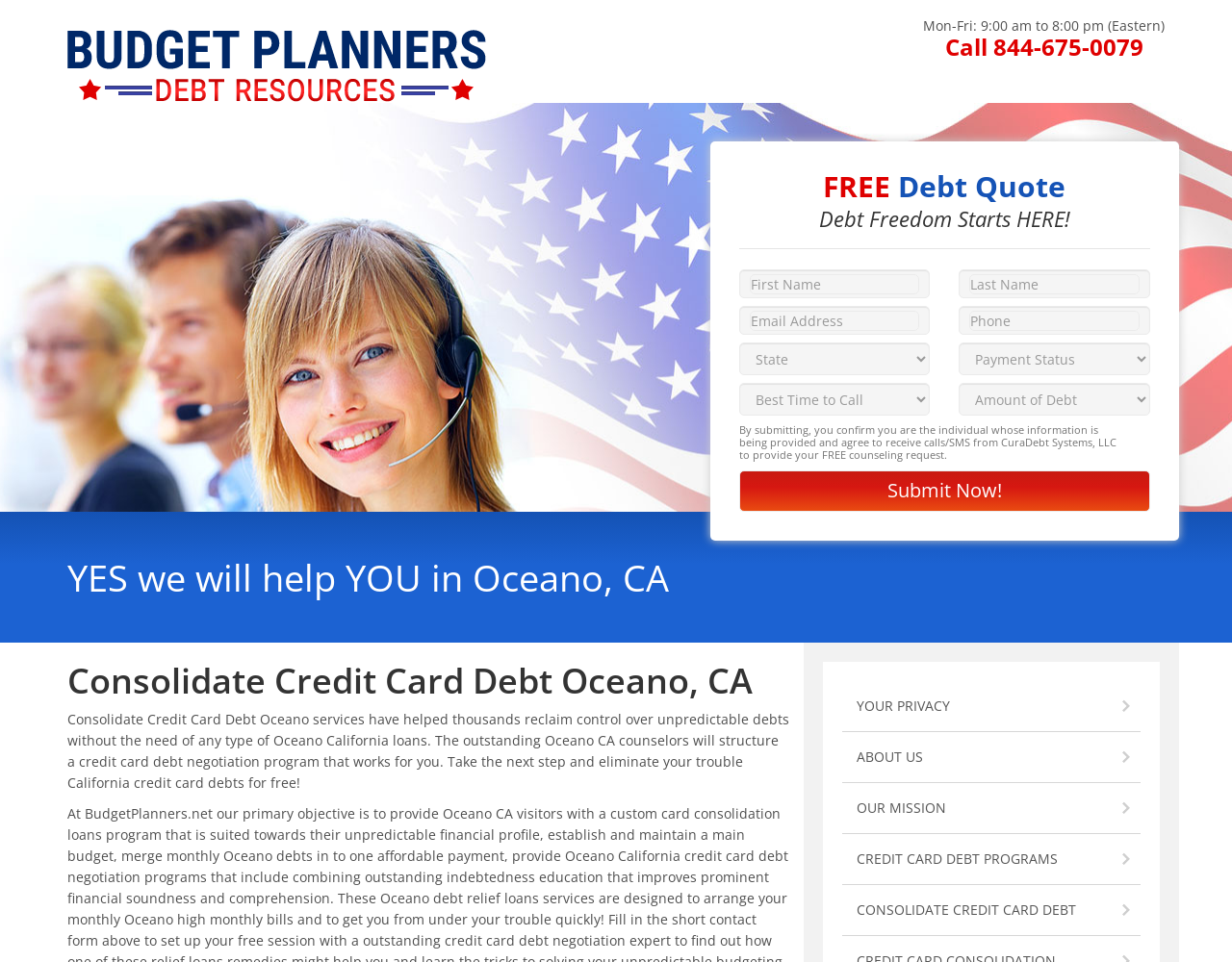Please answer the following question using a single word or phrase: 
How many textboxes are there in the form?

4